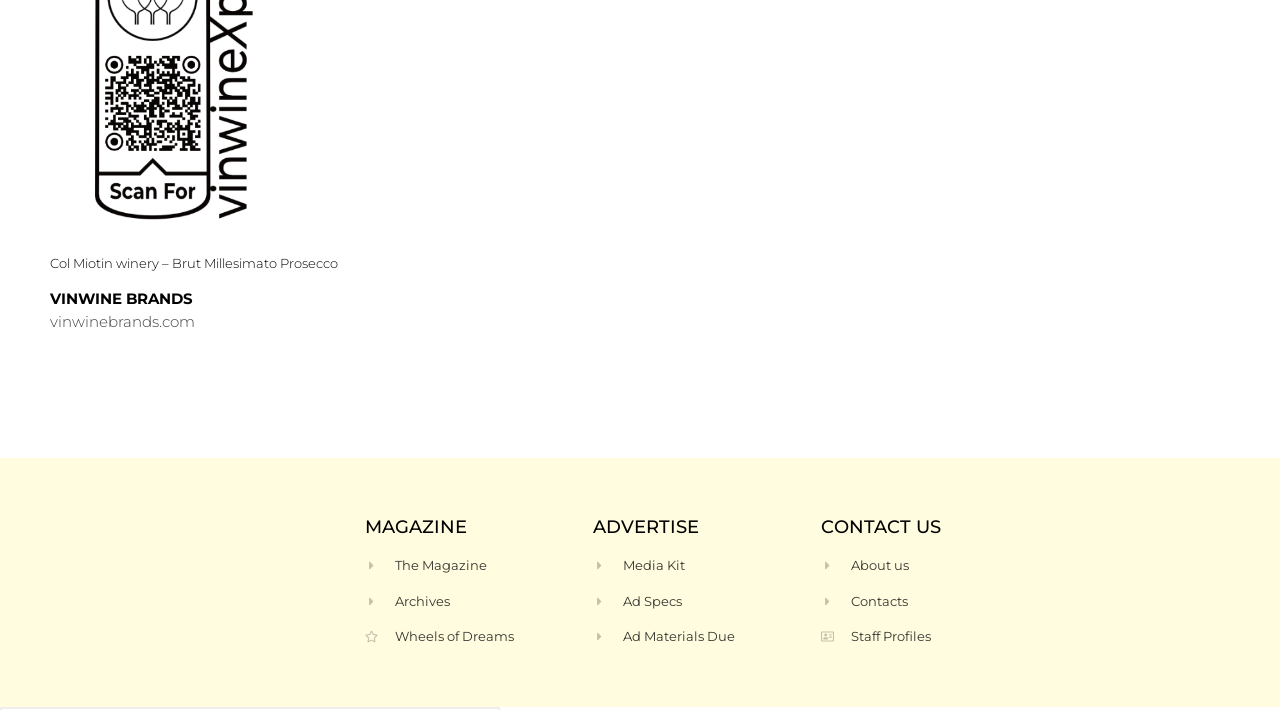Answer the question below in one word or phrase:
What is the name of the winery?

Col Miotin winery